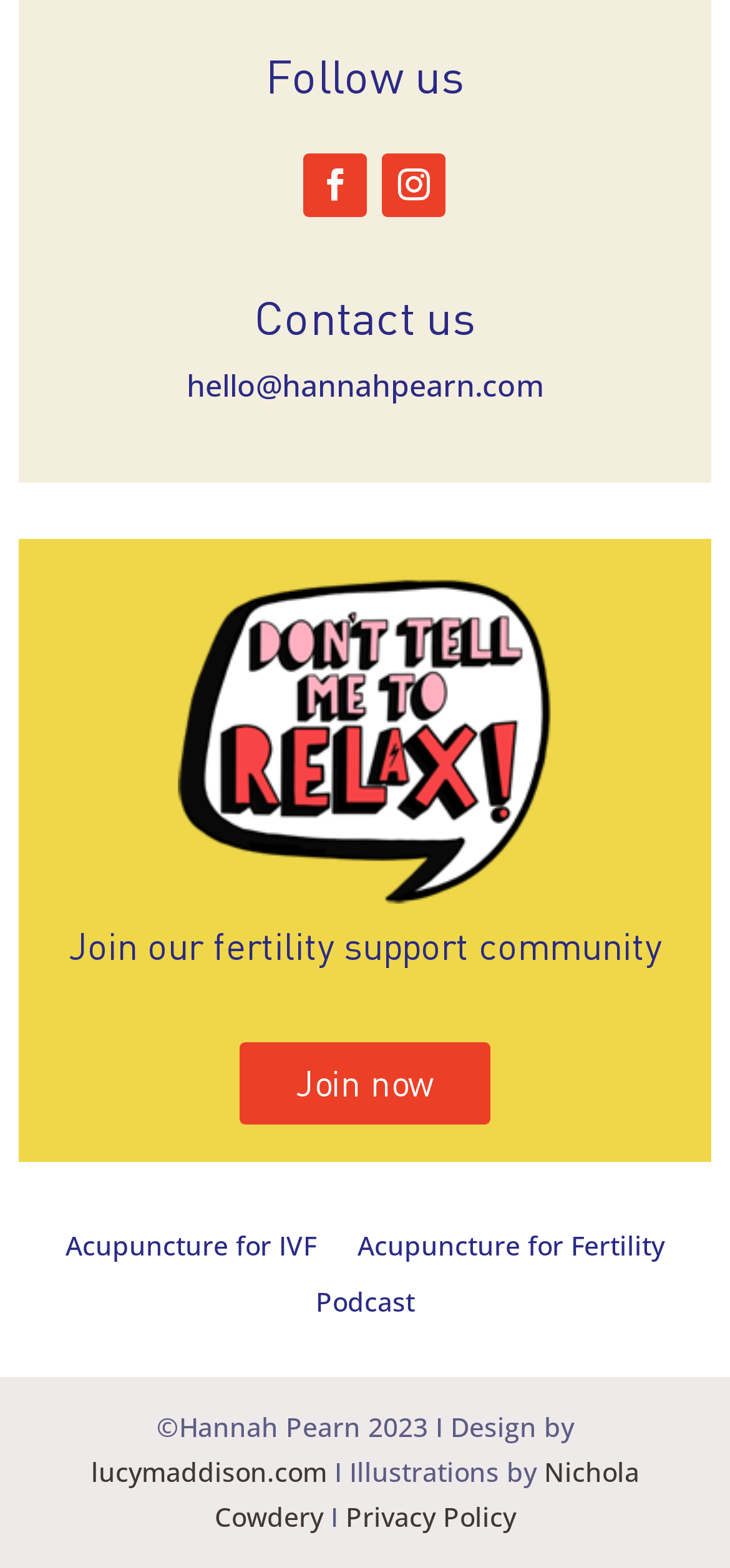What is the email address to contact?
From the image, provide a succinct answer in one word or a short phrase.

hello@hannahpearn.com